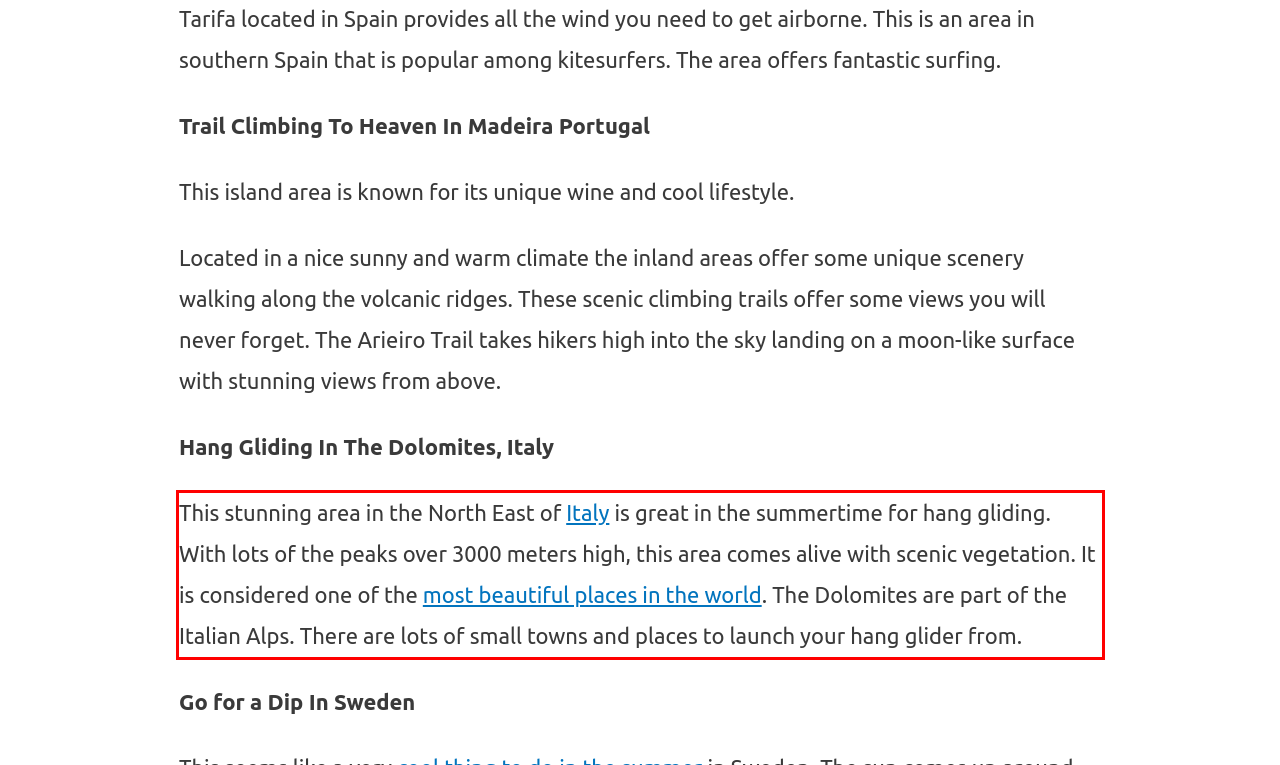Given the screenshot of a webpage, identify the red rectangle bounding box and recognize the text content inside it, generating the extracted text.

This stunning area in the North East of Italy is great in the summertime for hang gliding. With lots of the peaks over 3000 meters high, this area comes alive with scenic vegetation. It is considered one of the most beautiful places in the world. The Dolomites are part of the Italian Alps. There are lots of small towns and places to launch your hang glider from.